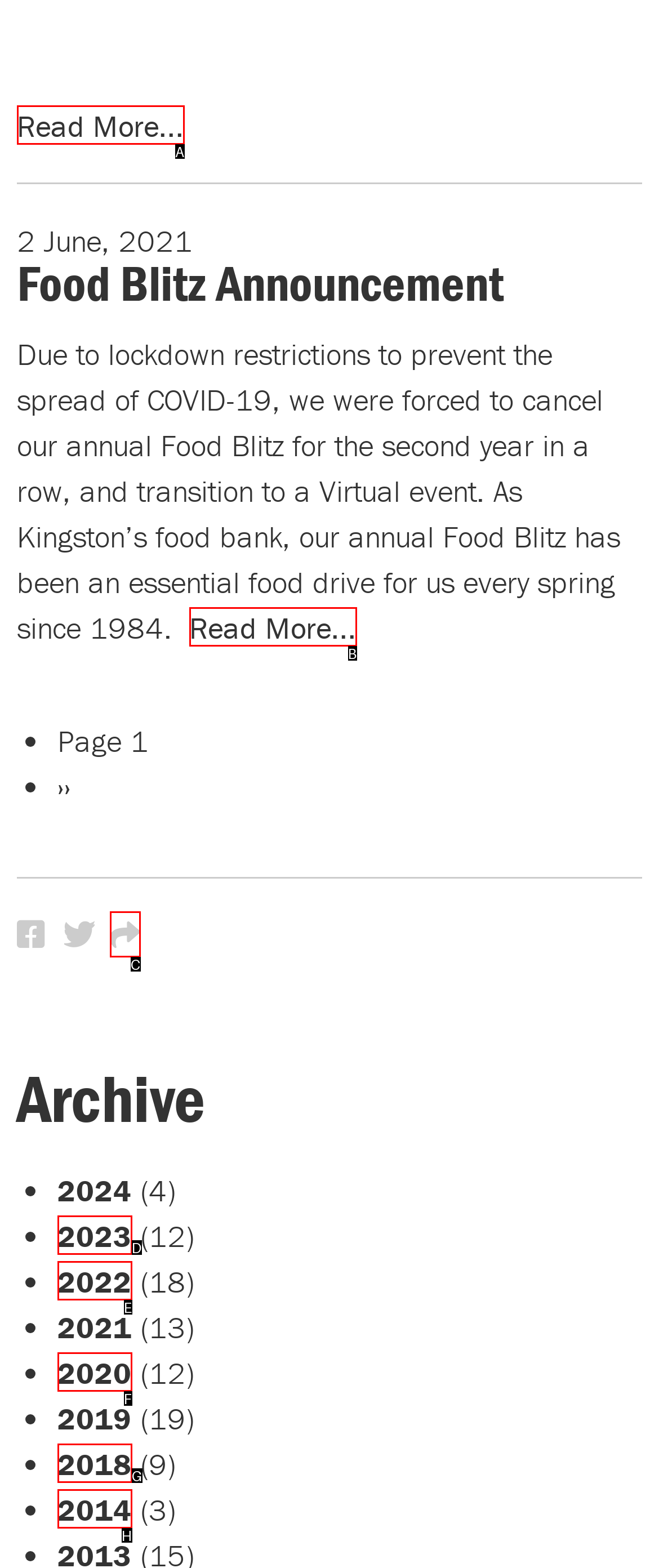Match the description: 2014 to the appropriate HTML element. Respond with the letter of your selected option.

H